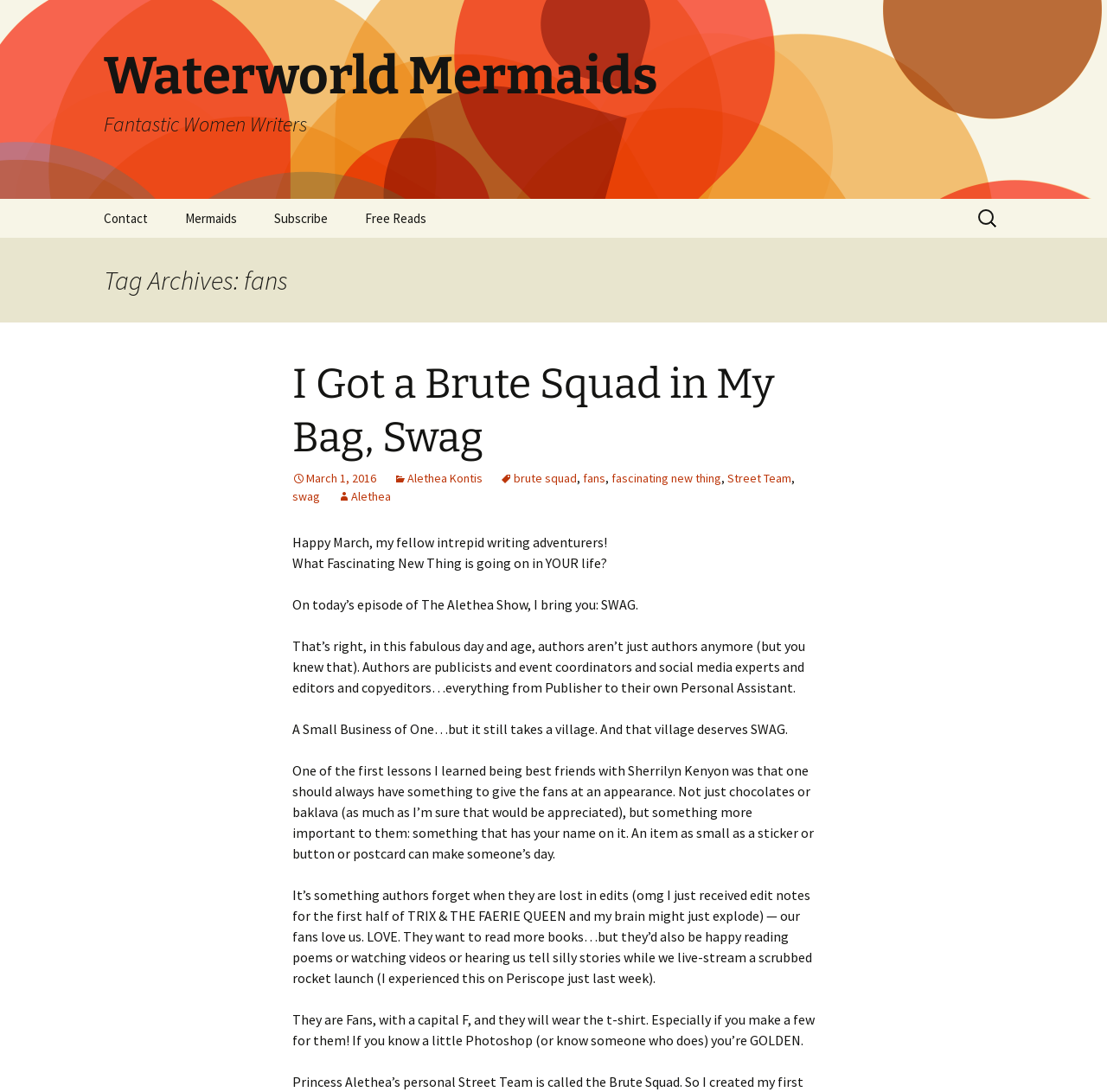Given the following UI element description: "March 1, 2016", find the bounding box coordinates in the webpage screenshot.

[0.264, 0.431, 0.34, 0.445]